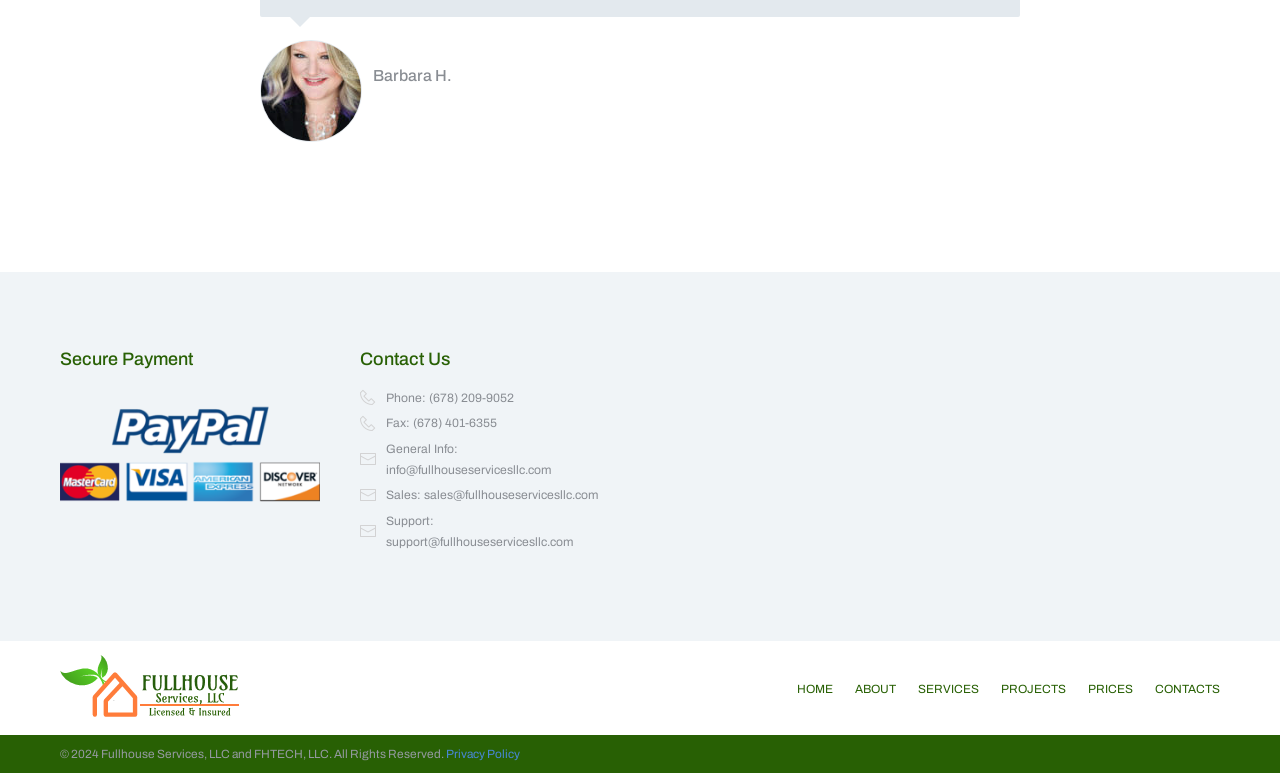Please determine the bounding box coordinates for the element with the description: "Projects".

[0.782, 0.88, 0.833, 0.897]